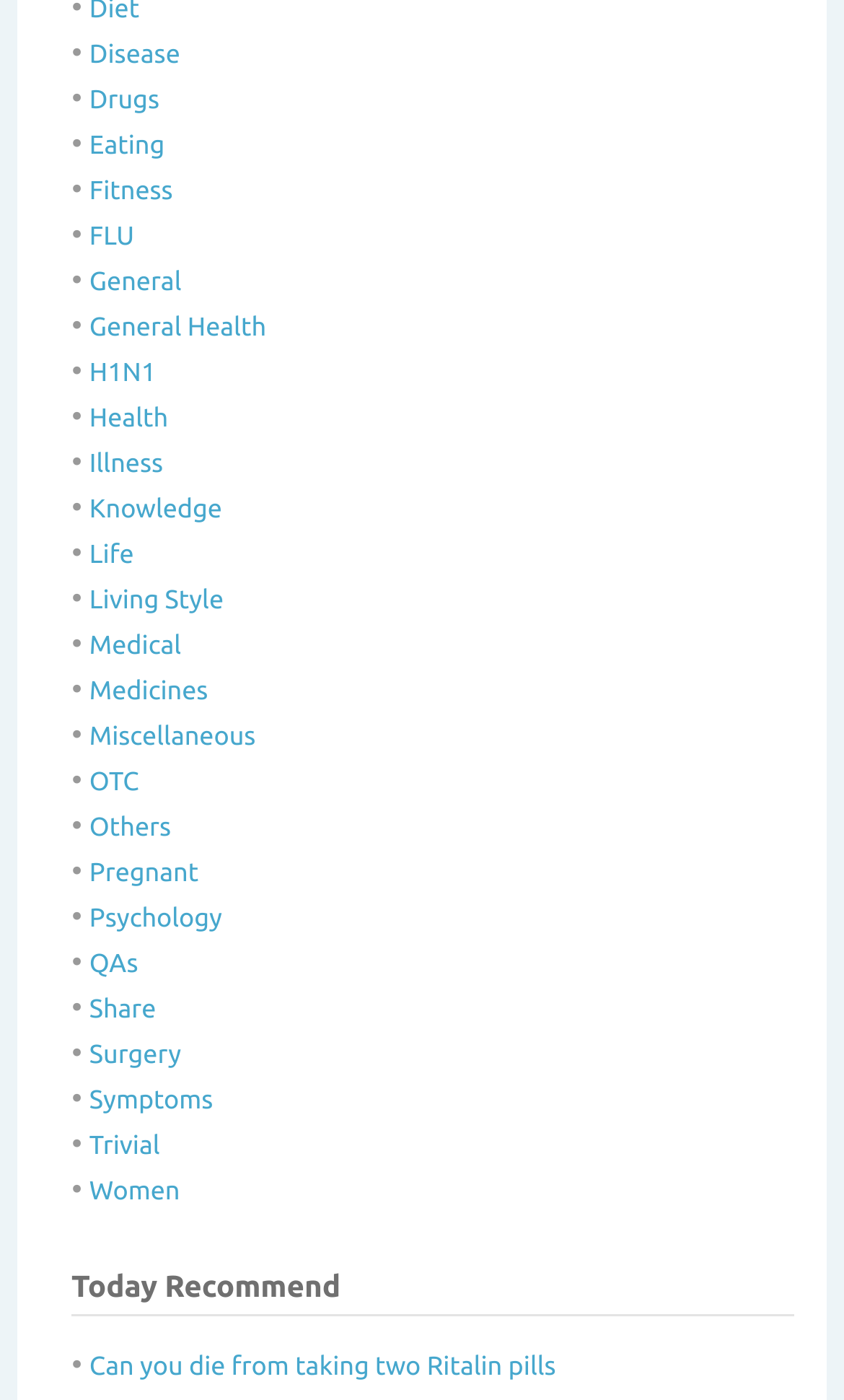Respond to the question below with a single word or phrase:
What is the first health-related topic listed?

Disease